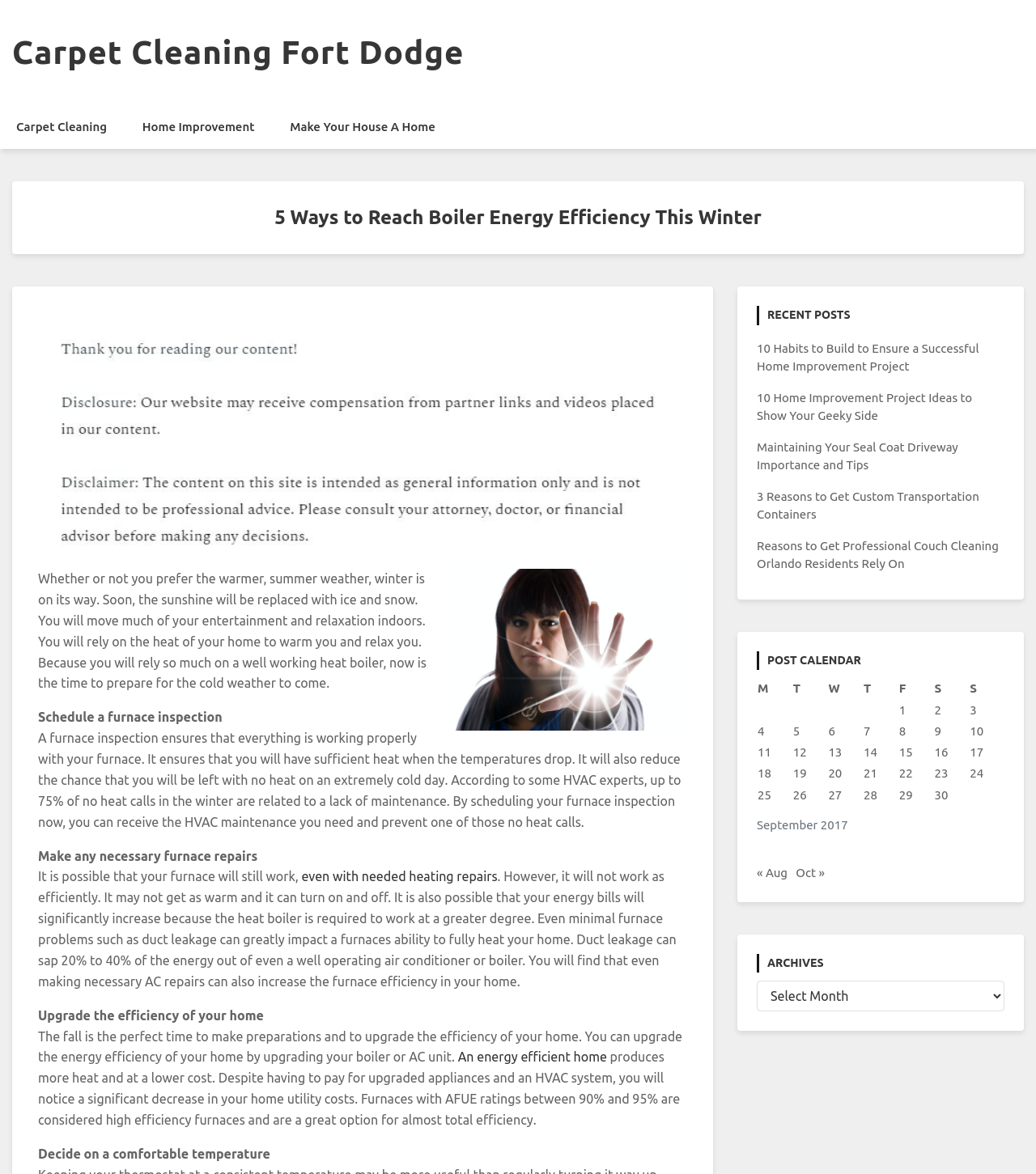Please find the bounding box for the UI component described as follows: "even with needed heating repairs".

[0.291, 0.74, 0.48, 0.753]